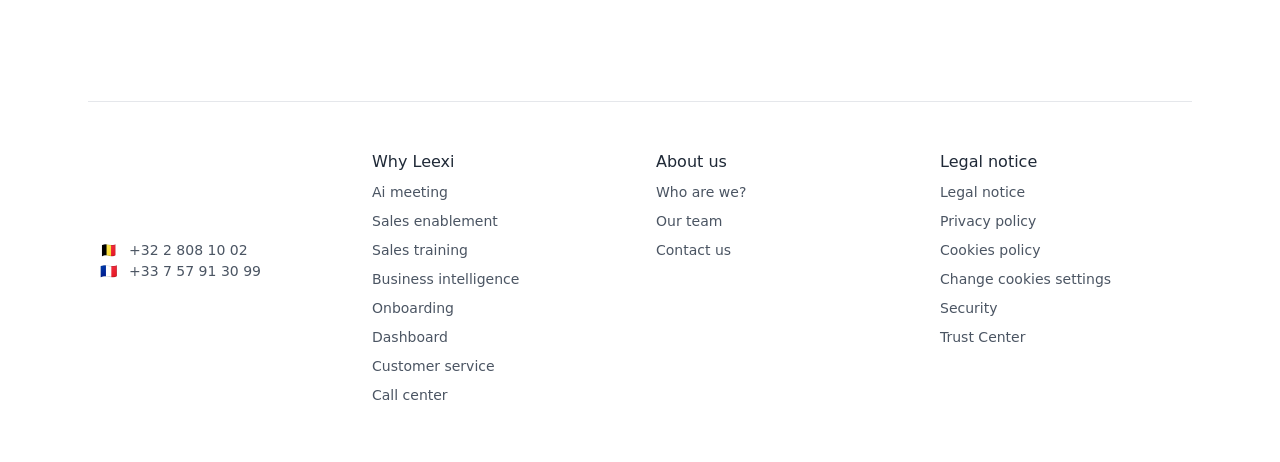Give the bounding box coordinates for this UI element: "Home". The coordinates should be four float numbers between 0 and 1, arranged as [left, top, right, bottom].

None